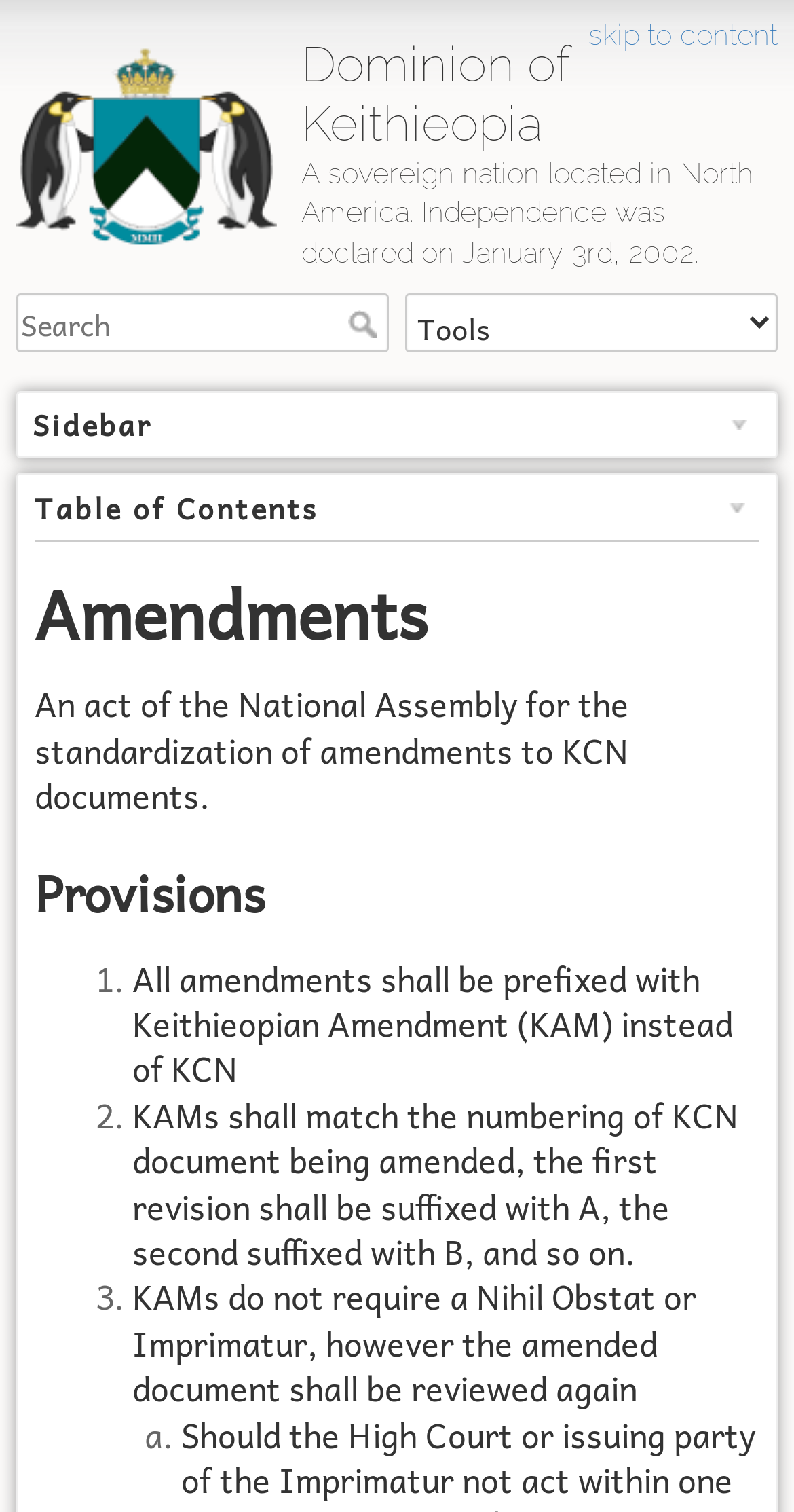Please find the bounding box for the UI element described by: "Search".

[0.439, 0.204, 0.488, 0.223]